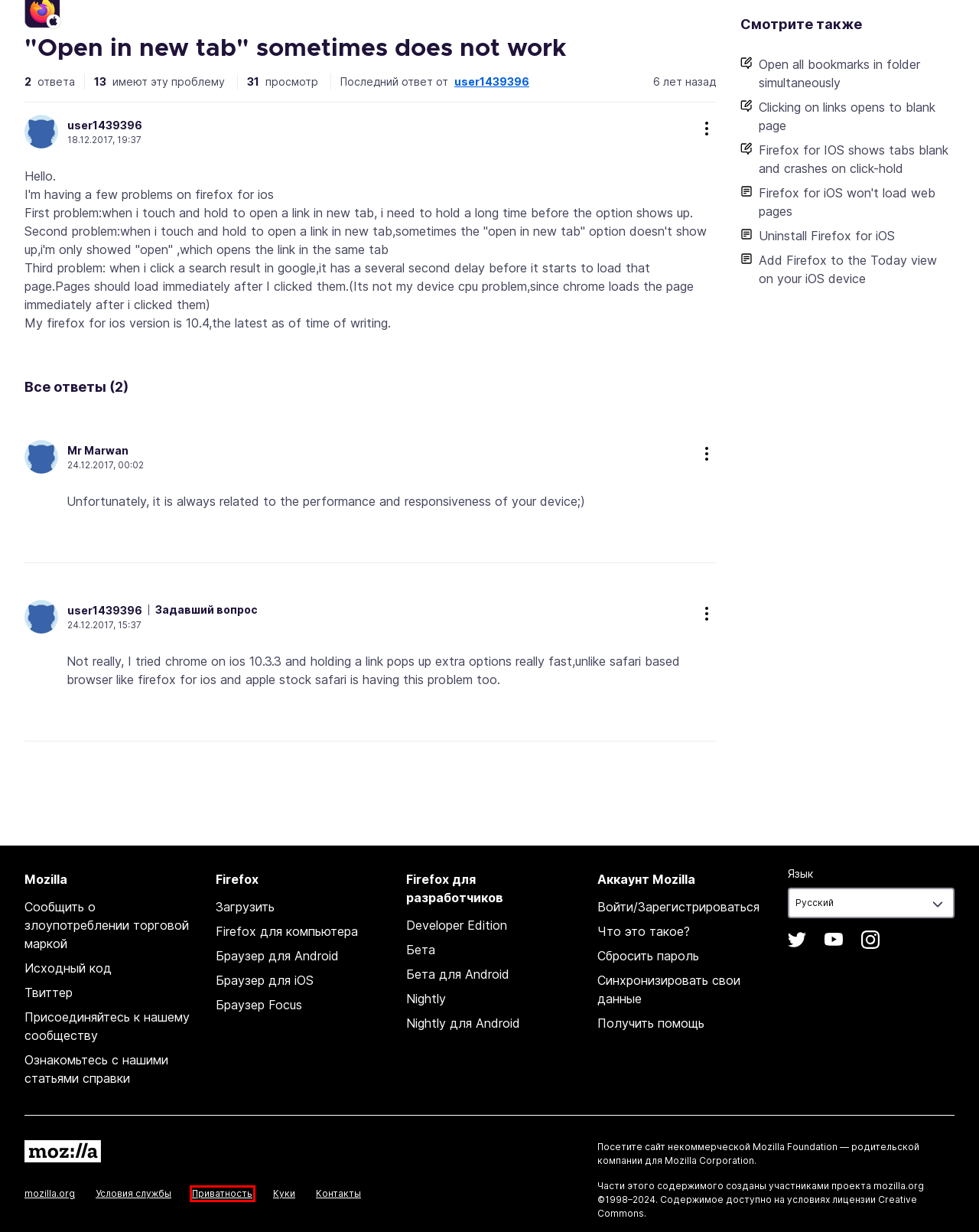You have a screenshot of a webpage with a red bounding box around an element. Identify the webpage description that best fits the new page that appears after clicking the selected element in the red bounding box. Here are the candidates:
A. Mozilla.org Site Licensing Policies
B. Websites & Communications Terms of Use — Mozilla
C. Mozilla accounts
D. Websites, Communications & Cookies Privacy Notice — Mozilla
E. GitHub - mozilla/kitsune: Platform for Mozilla Support
F. Contacts, Spaces and Communities — Contact us — Mozilla
G. Internet for people, not profit — Mozilla Global
H. Firefox Developer Edition

D